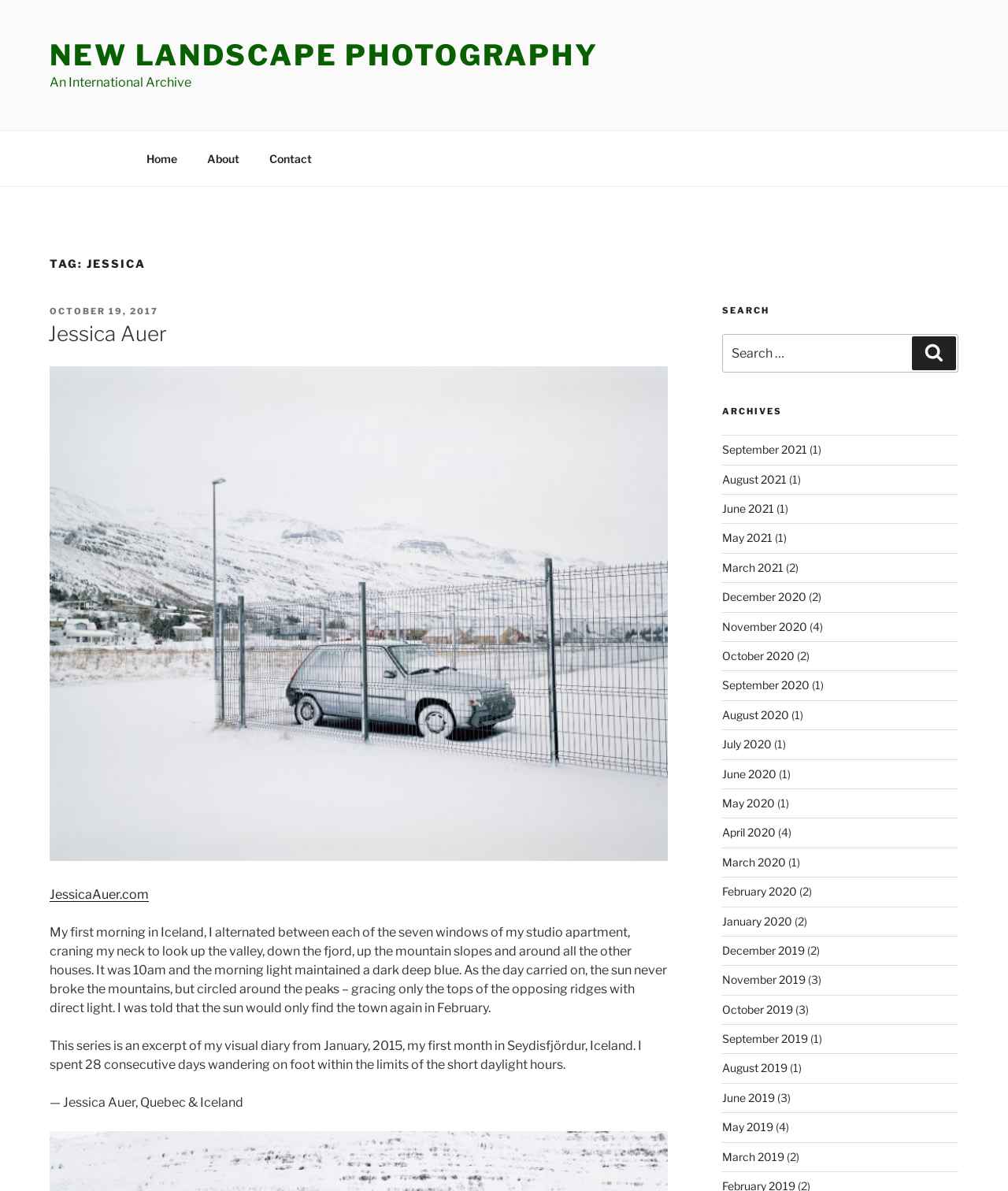Please find the bounding box coordinates of the element that needs to be clicked to perform the following instruction: "Visit Jessica Auer's website". The bounding box coordinates should be four float numbers between 0 and 1, represented as [left, top, right, bottom].

[0.049, 0.744, 0.148, 0.757]